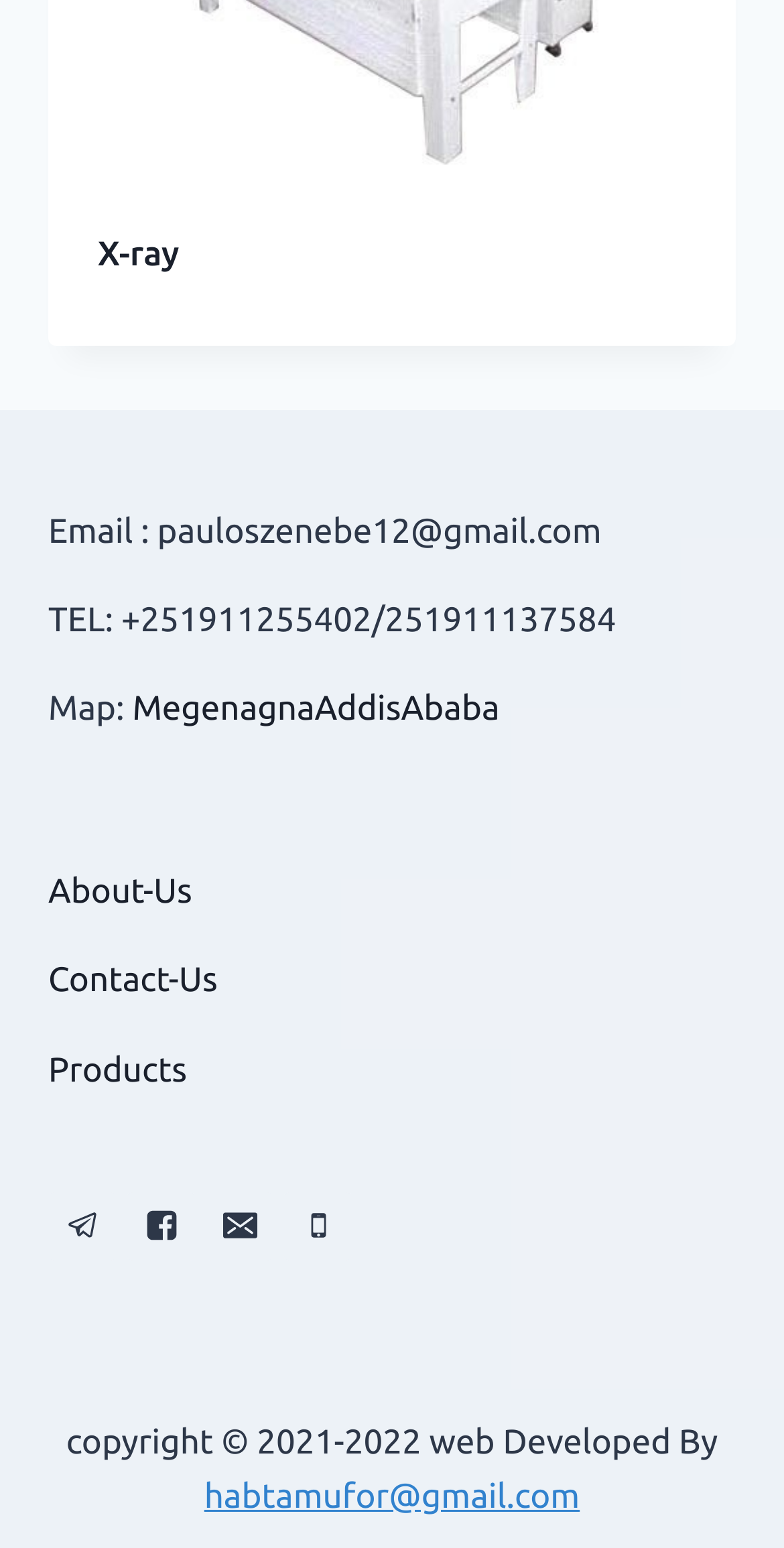How many social media links are provided?
Please provide a detailed and comprehensive answer to the question.

I counted the number of social media links by looking at the link elements with the contents 'Telegram', 'Facebook', 'Email', and 'Phone' which are located at the bottom section of the webpage.